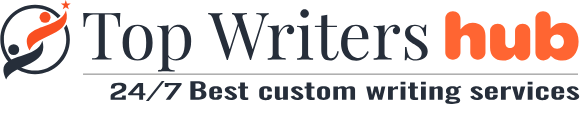Provide an extensive narrative of what is shown in the image.

The image displays the logo of "Top Writers Hub," a platform dedicated to providing custom writing services around the clock. The logo features a sleek design incorporating a stylized figure of a person, symbolizing assistance and collaboration, alongside the text "Top Writers Hub" in a modern font. The color contrast between the darker letters and the vibrant orange accent emphasizes the hub's energetic and professional identity. Below the logo, the tagline "24/7 Best custom writing services" highlights the commitment to accessibility and quality in writing support. This branding suggests a reliable resource for anyone seeking writing assistance or guidance at any time.